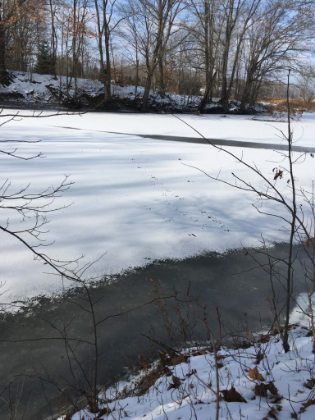What is the location of the metropark?
Identify the answer in the screenshot and reply with a single word or phrase.

Ashtabula County